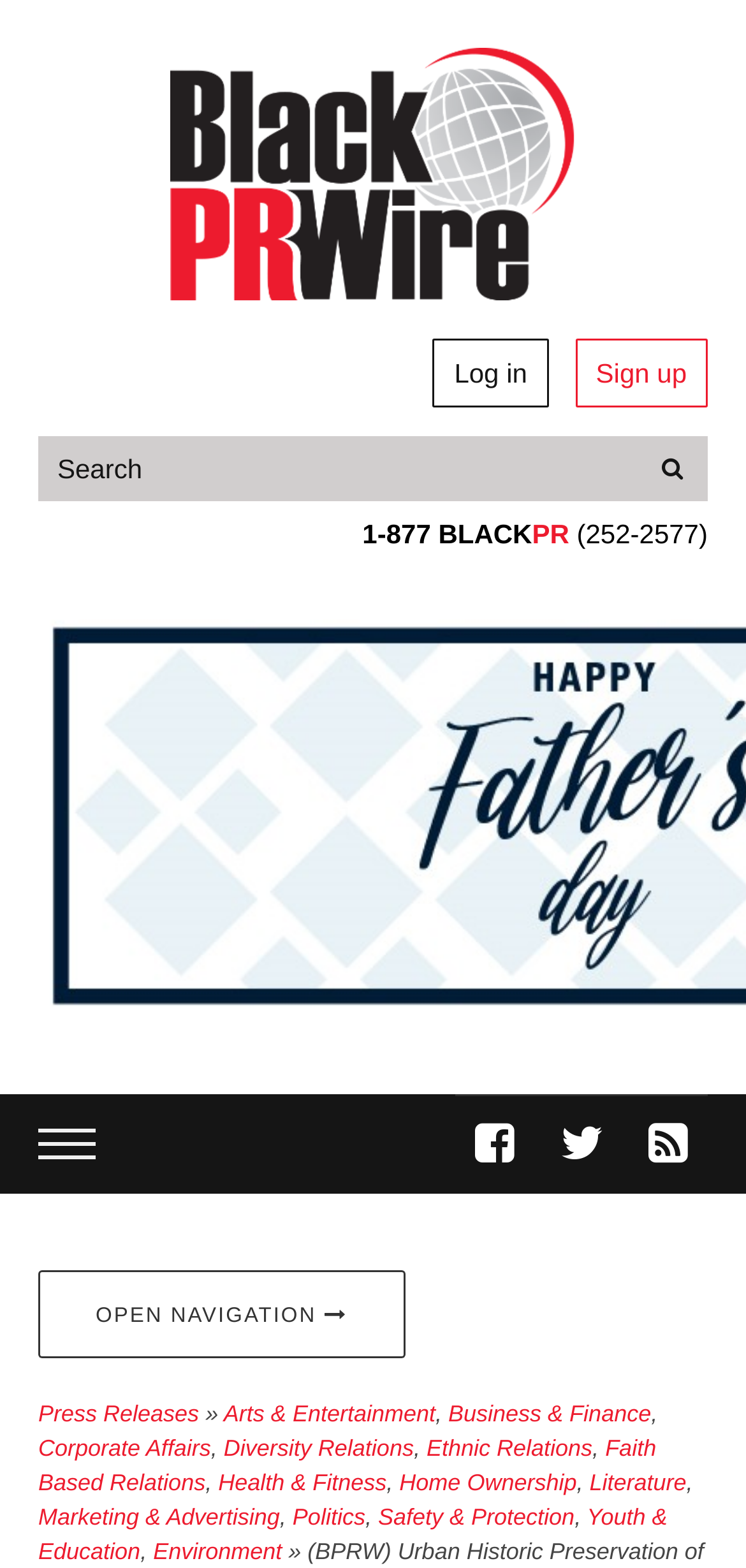Using the provided element description: "aria-label="Go to Facebook"", identify the bounding box coordinates. The coordinates should be four floats between 0 and 1 in the order [left, top, right, bottom].

[0.611, 0.699, 0.716, 0.761]